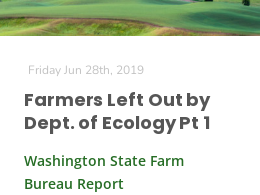What is the main theme of the background image?
Answer the question with a detailed explanation, including all necessary information.

The background image is described as a scenic view of a green landscape, which reflects the themes of agriculture and environmental stewardship, resonating with the content discussed in the article.